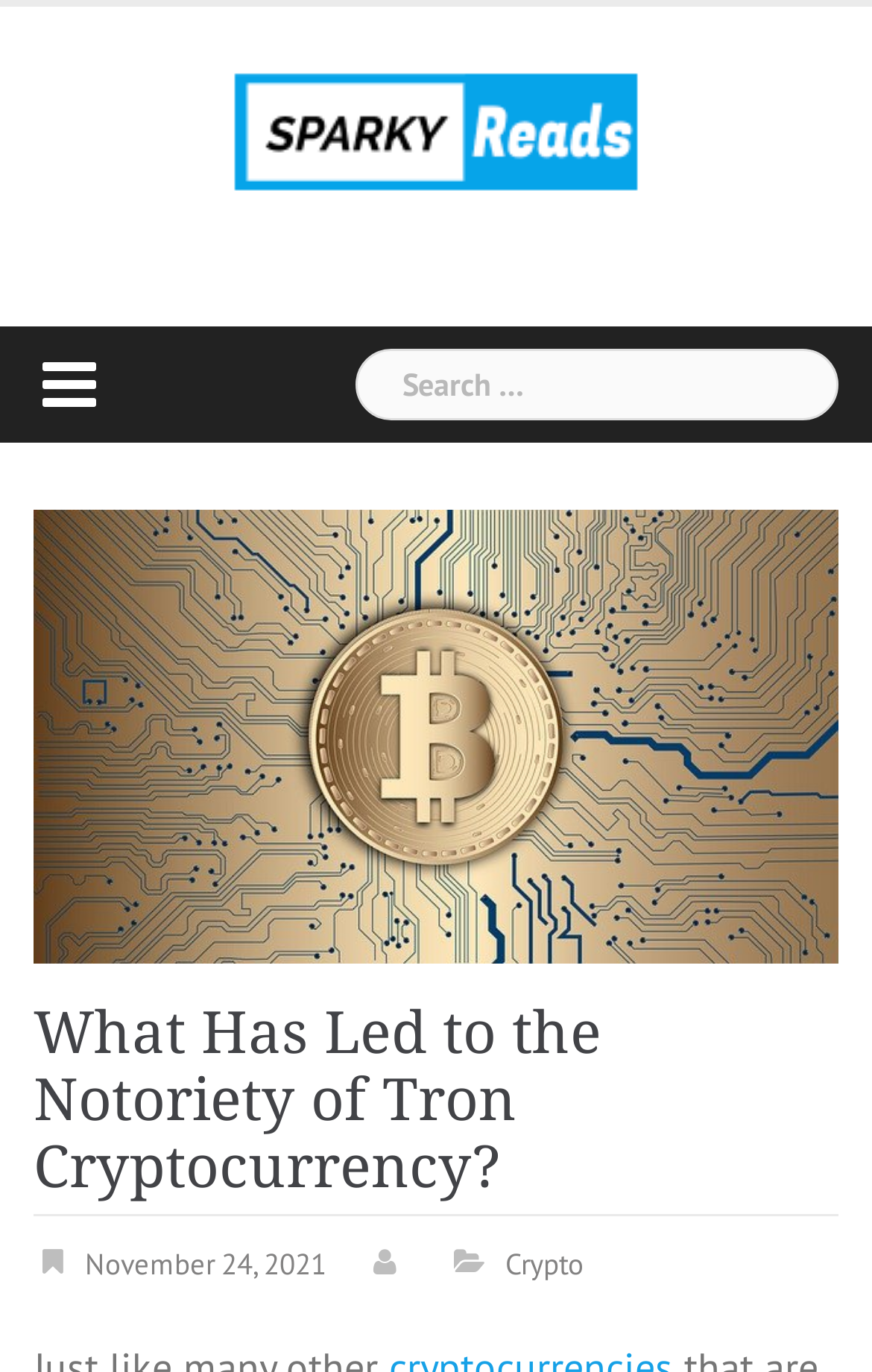Using the elements shown in the image, answer the question comprehensively: What is the topic of the current article?

The topic of the current article can be inferred from the heading 'What Has Led to the Notoriety of Tron Cryptocurrency?' which is located below the search bar.